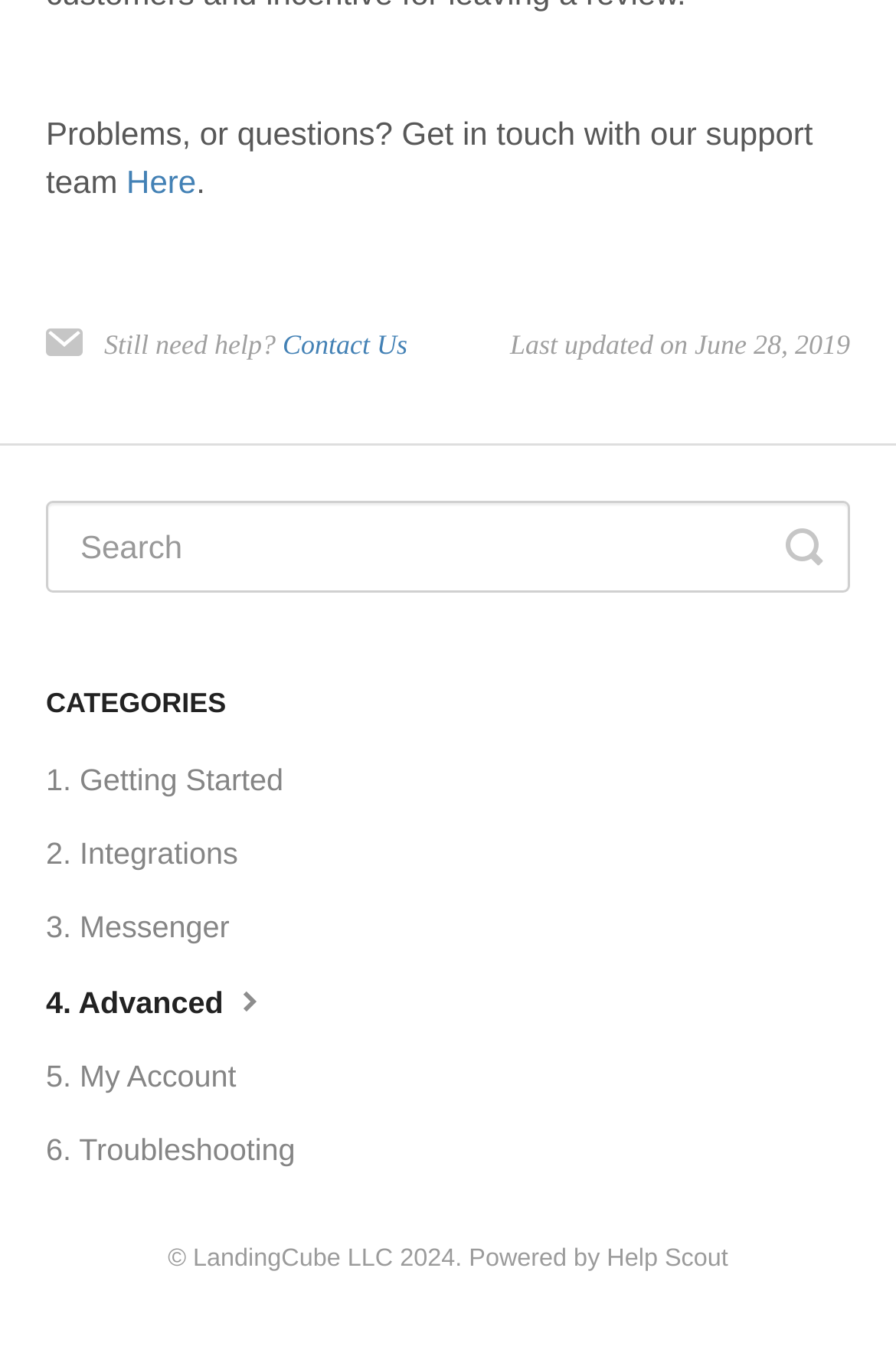Please identify the coordinates of the bounding box that should be clicked to fulfill this instruction: "contact us".

[0.315, 0.239, 0.455, 0.27]